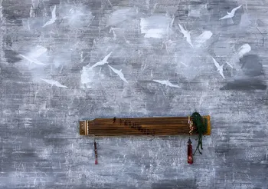Where is the Form and Formless Exhibition being held?
Answer the question with a single word or phrase derived from the image.

Shatto Gallery in Los Angeles